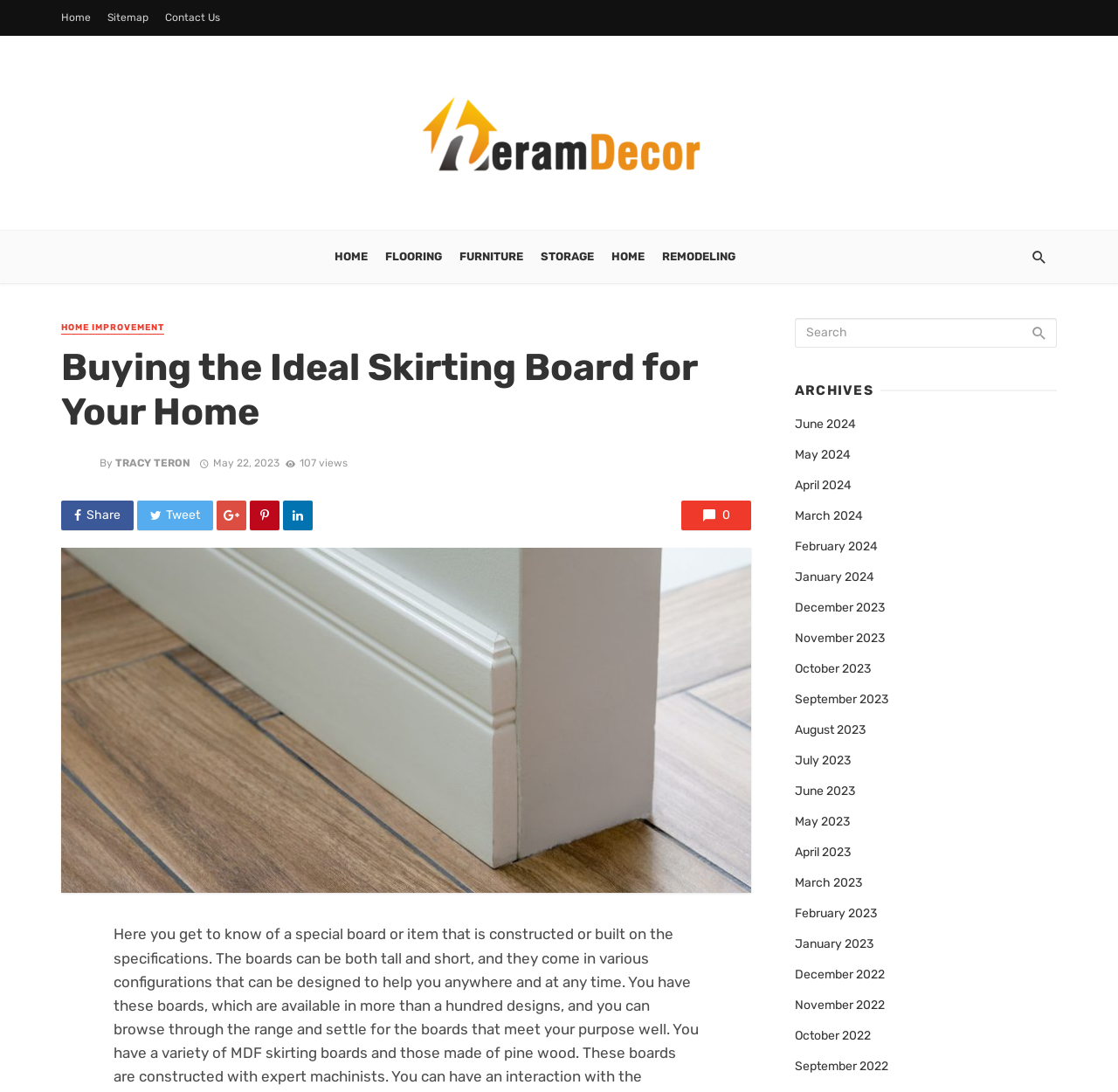Can you determine the bounding box coordinates of the area that needs to be clicked to fulfill the following instruction: "View the archives"?

[0.711, 0.35, 0.781, 0.365]